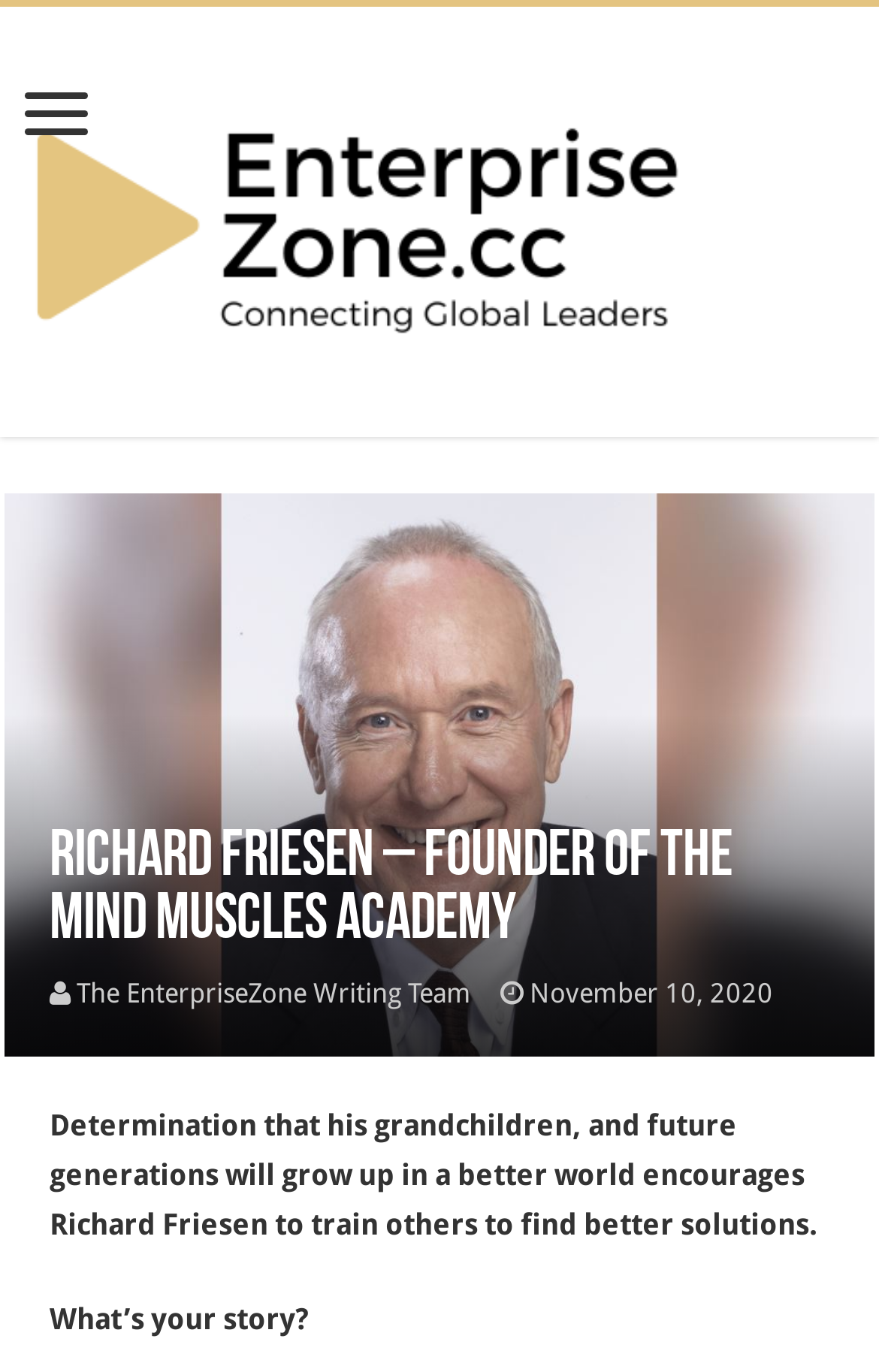Find the bounding box of the UI element described as: "The EnterpriseZone Writing Team". The bounding box coordinates should be given as four float values between 0 and 1, i.e., [left, top, right, bottom].

[0.087, 0.712, 0.536, 0.735]